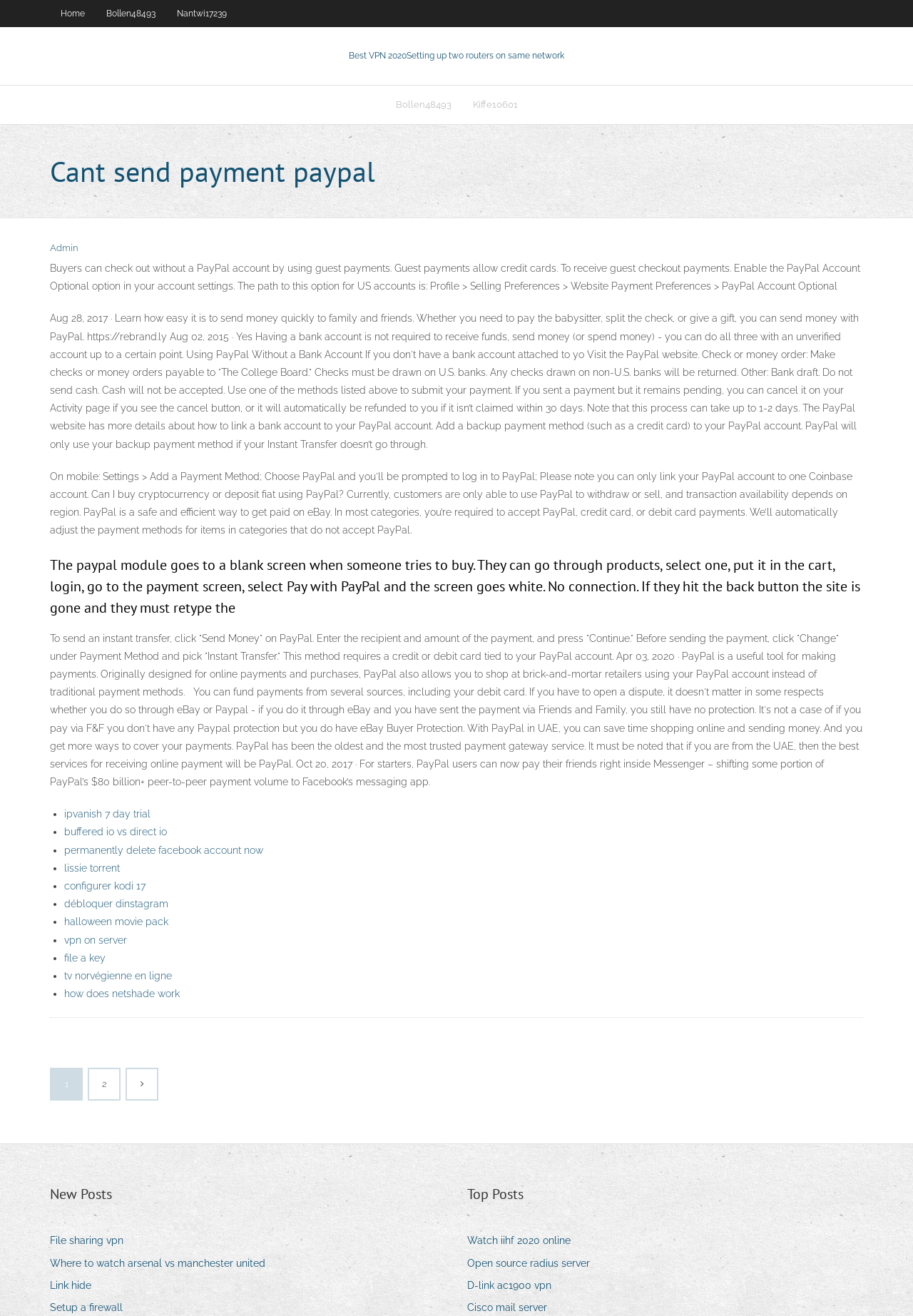Please find the bounding box coordinates of the element that needs to be clicked to perform the following instruction: "Click on the 'Watch iihf 2020 online' link". The bounding box coordinates should be four float numbers between 0 and 1, represented as [left, top, right, bottom].

[0.512, 0.936, 0.637, 0.95]